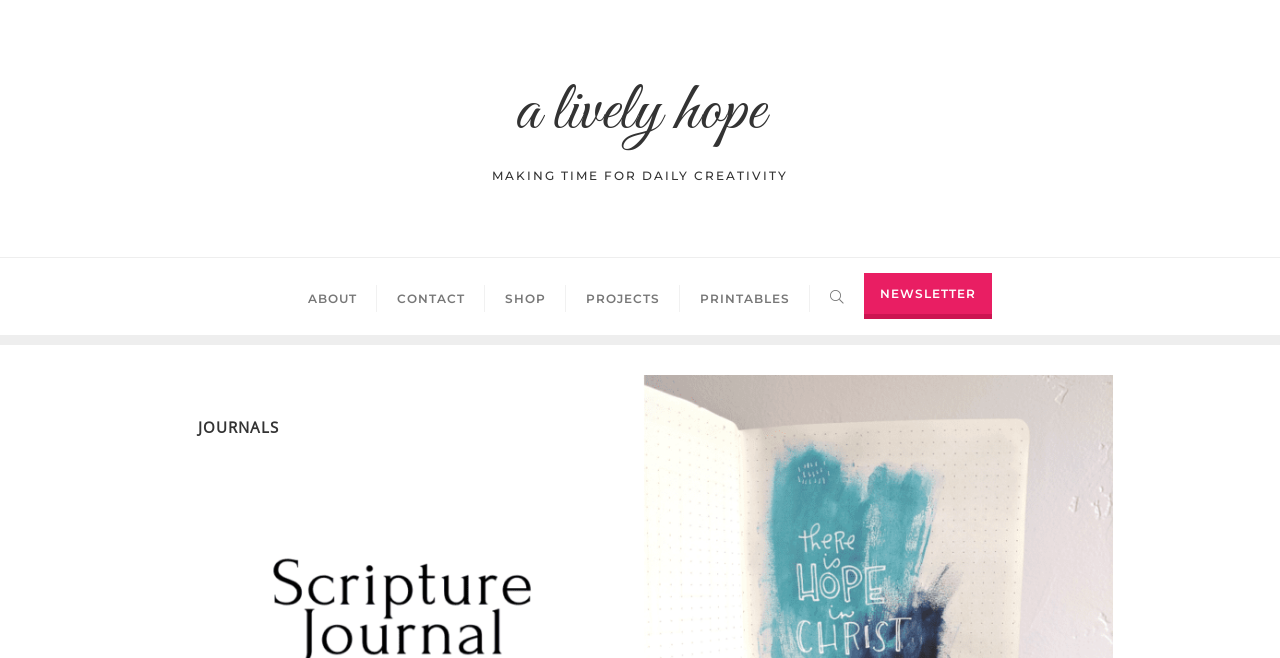Please reply to the following question using a single word or phrase: 
What is the first menu item?

ABOUT